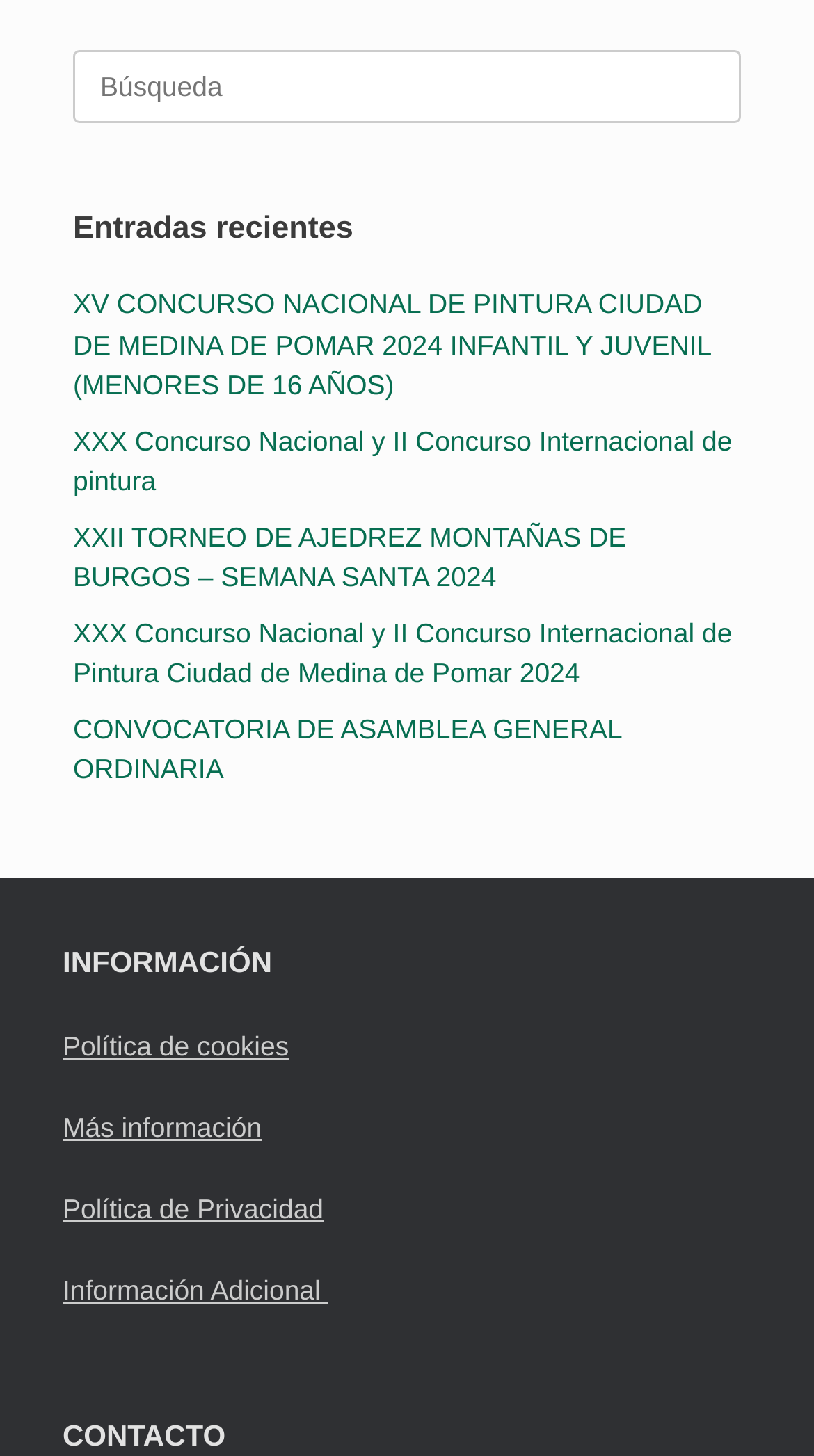Specify the bounding box coordinates of the element's area that should be clicked to execute the given instruction: "Read more about West Coast Lessons". The coordinates should be four float numbers between 0 and 1, i.e., [left, top, right, bottom].

None